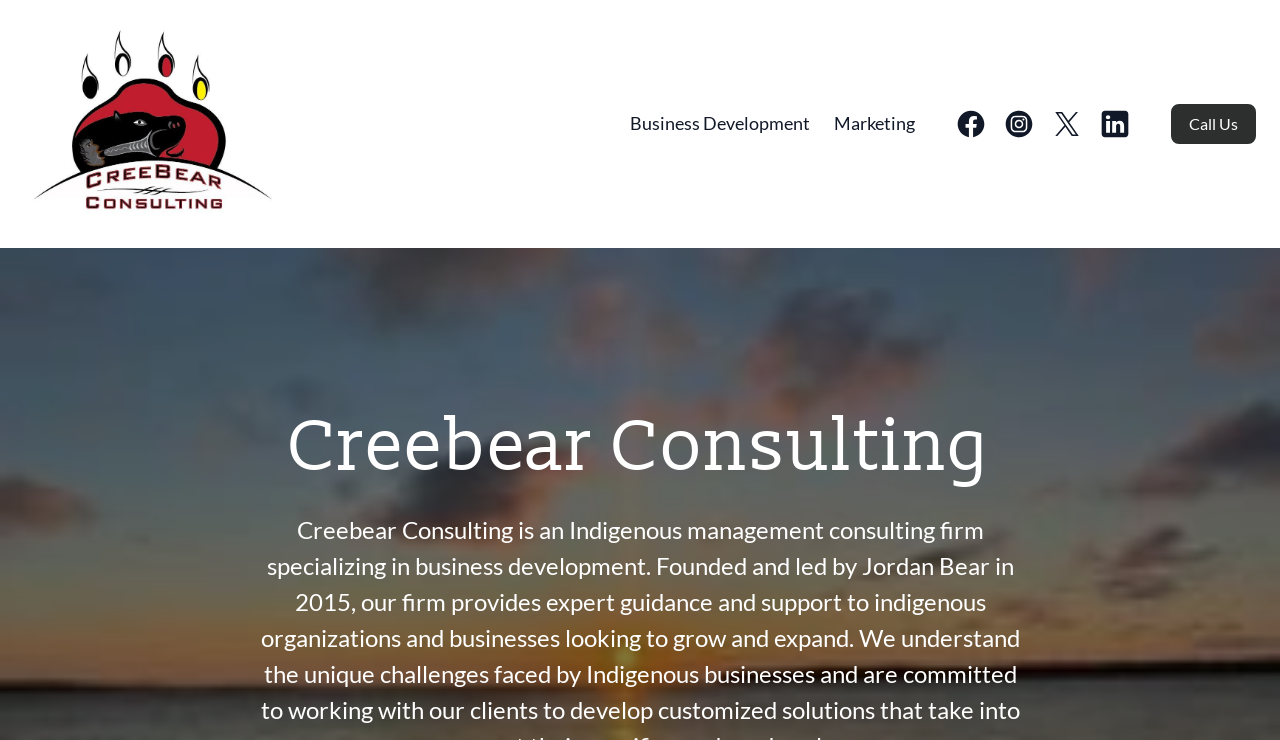Construct a thorough caption encompassing all aspects of the webpage.

The webpage is about Creebear Consulting, a full-service consulting firm based in Waskaganish, QC, Canada. At the top left of the page, there is a logo of Creebear Consulting, which is an image accompanied by a link with the same name. 

Below the logo, there are five links aligned horizontally, including 'Business Development', 'Marketing', and three others with no text. Each of these links has a corresponding image beside it. 

On the right side of the page, near the top, there is a 'Call Us' link. 

Further down the page, there is a prominent heading that reads 'Creebear Consulting', taking up a significant portion of the page's width.